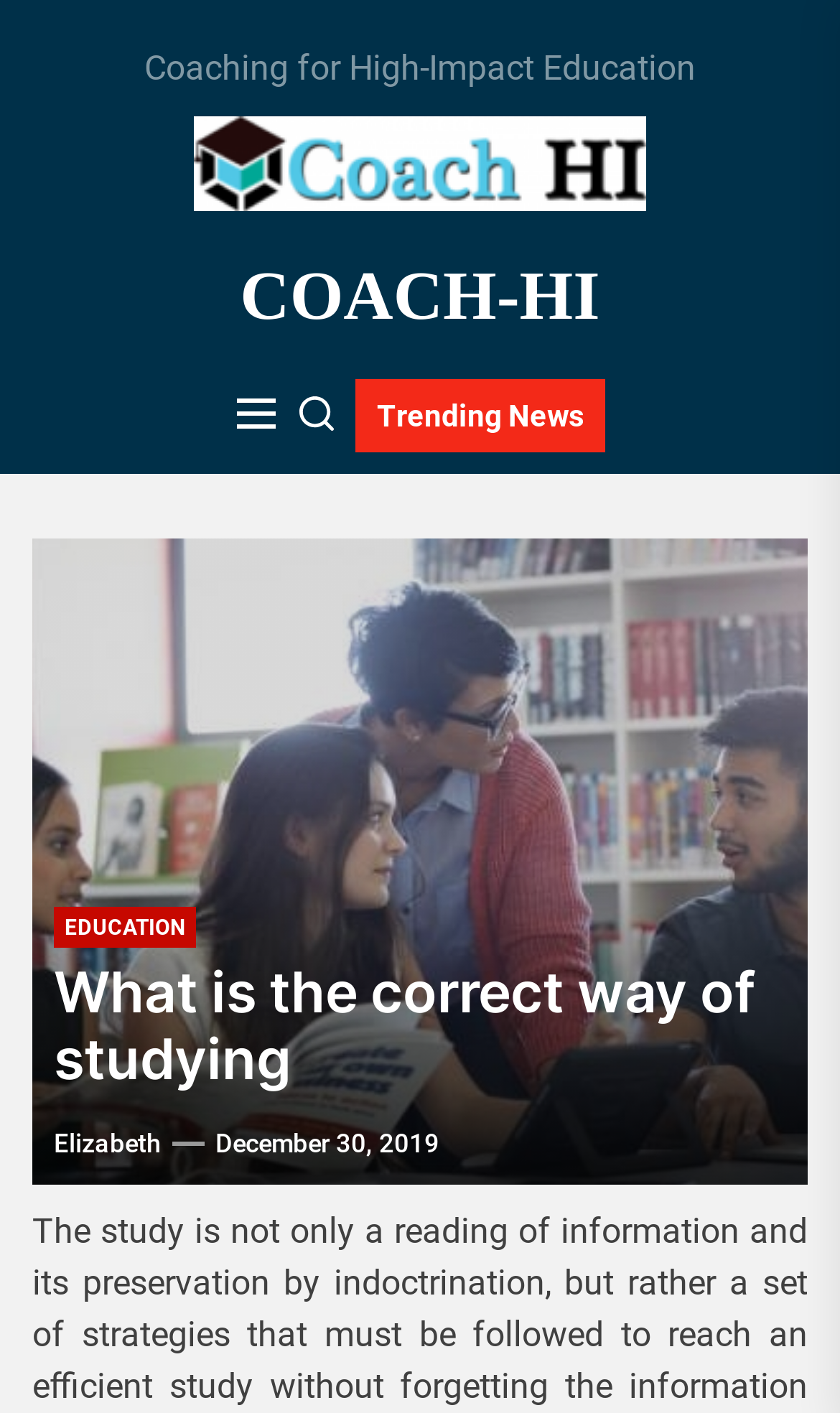Please identify the bounding box coordinates of the element I need to click to follow this instruction: "Click the Coach-Hi logo".

[0.231, 0.082, 0.769, 0.149]